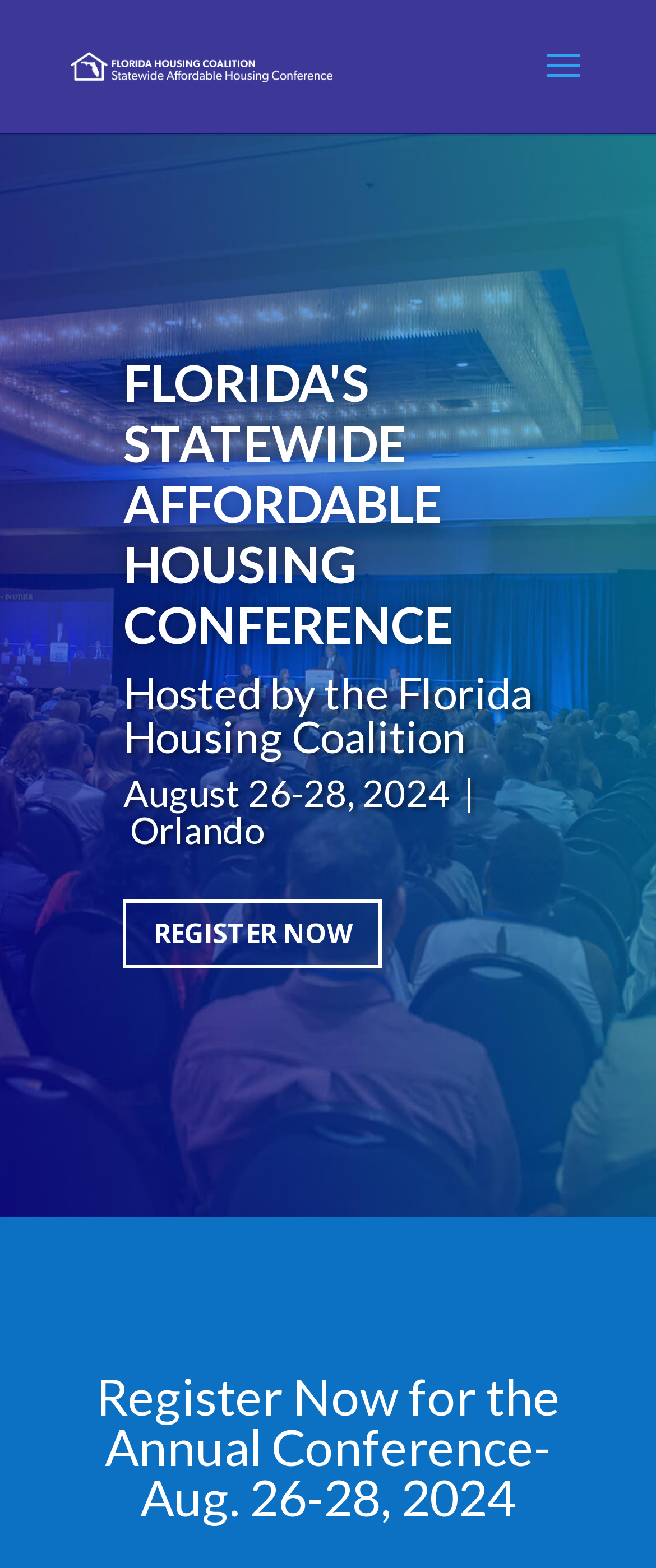Write an elaborate caption that captures the essence of the webpage.

The webpage is about the FHC Conference, which is Florida's premier statewide affordable housing training and technical assistance event. At the top left of the page, there is a link and an image, both labeled "FHC Conference". 

Below the top section, there is a search bar that spans about half of the page width, located at the top center. 

The main content of the page is organized in a table layout, which occupies most of the page. The table has several sections, with the first section featuring a heading that reads "FLORIDA'S STATEWIDE AFFORDABLE HOUSING CONFERENCE" in a prominent font. Below this heading, there is a link with the same text. 

The next section has a heading that states "Hosted by the Florida Housing Coalition", followed by another heading that provides the date and location of the event: "August 26-28, 2024 | Orlando". 

There is a call-to-action link "REGISTER NOW E" located below the date and location information. 

At the bottom of the page, there is a heading that reads "Register Now for the Annual Conference- Aug. 26-28, 2024", which seems to be a repetition of the registration information.